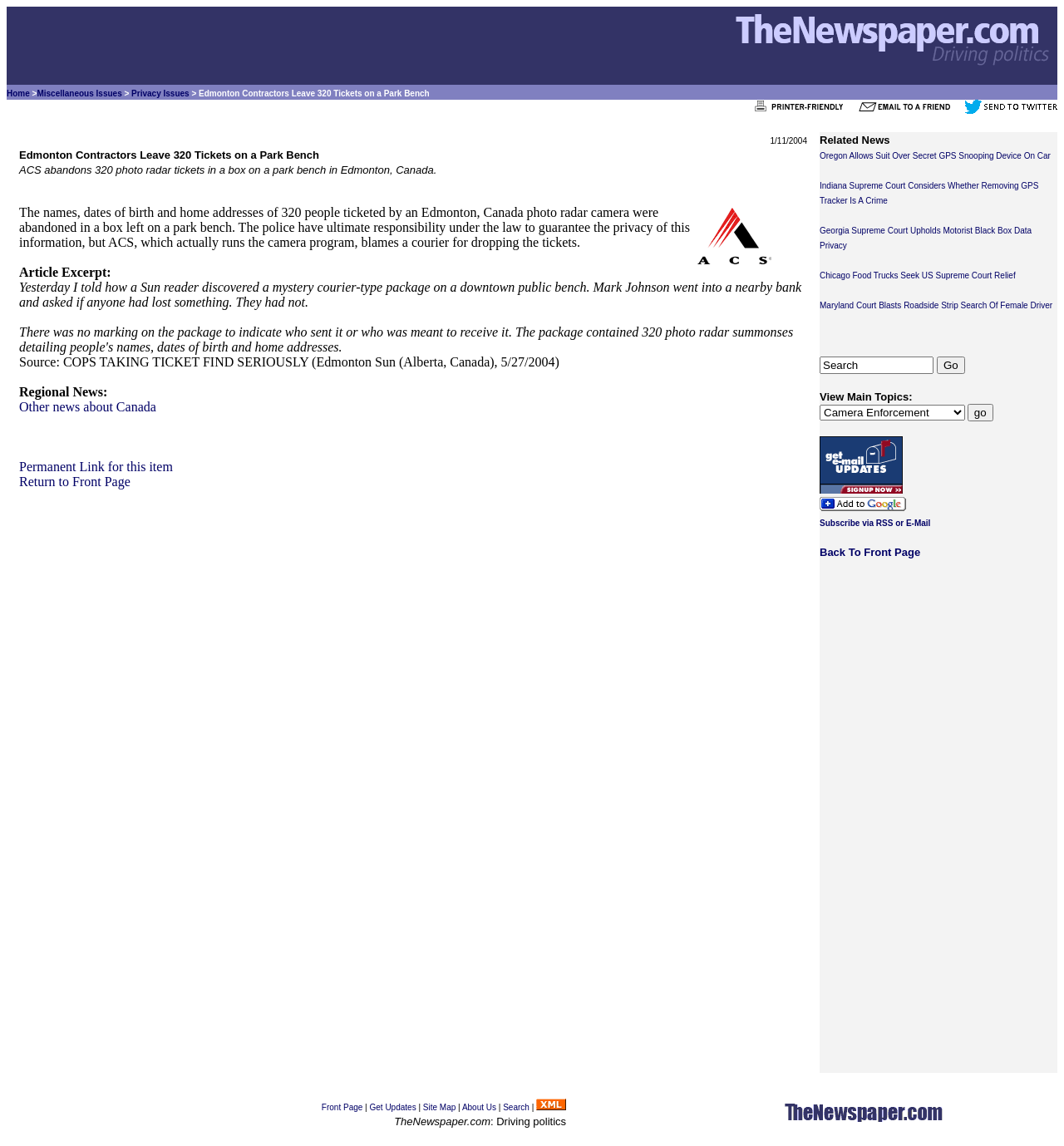Analyze the image and deliver a detailed answer to the question: What is the date of the article?

I found the answer by looking at the article section, where the date is usually mentioned. The text '1/11/2004' is present, which indicates the date of the article.